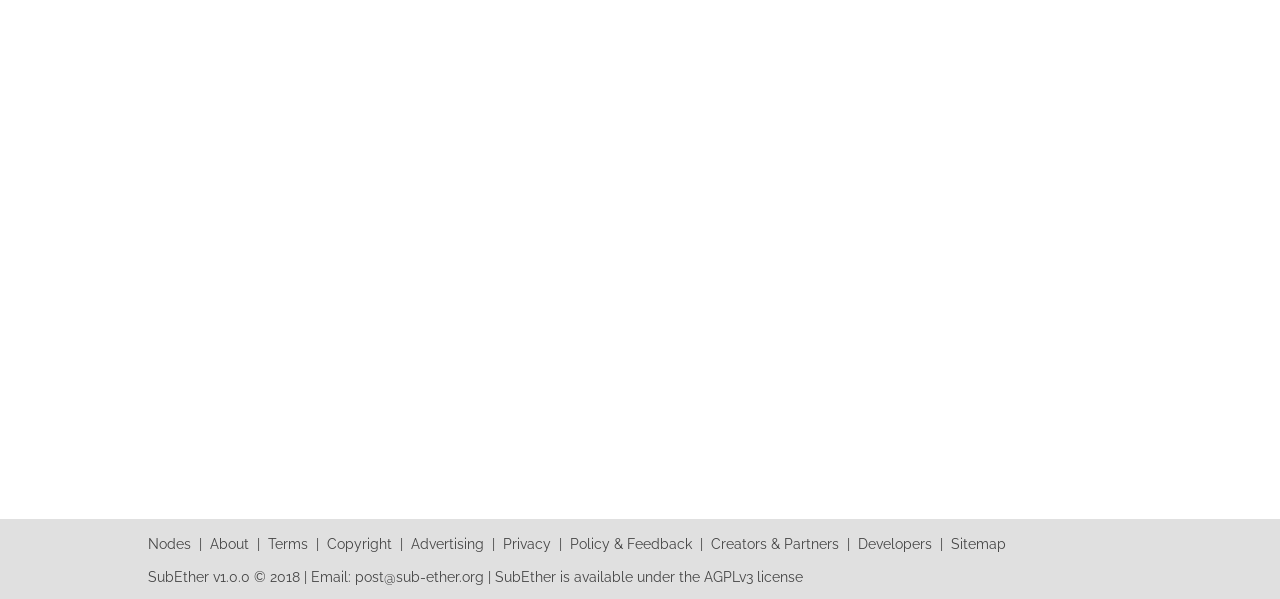Use a single word or phrase to answer this question: 
What is the version of SubEther?

1.0.0